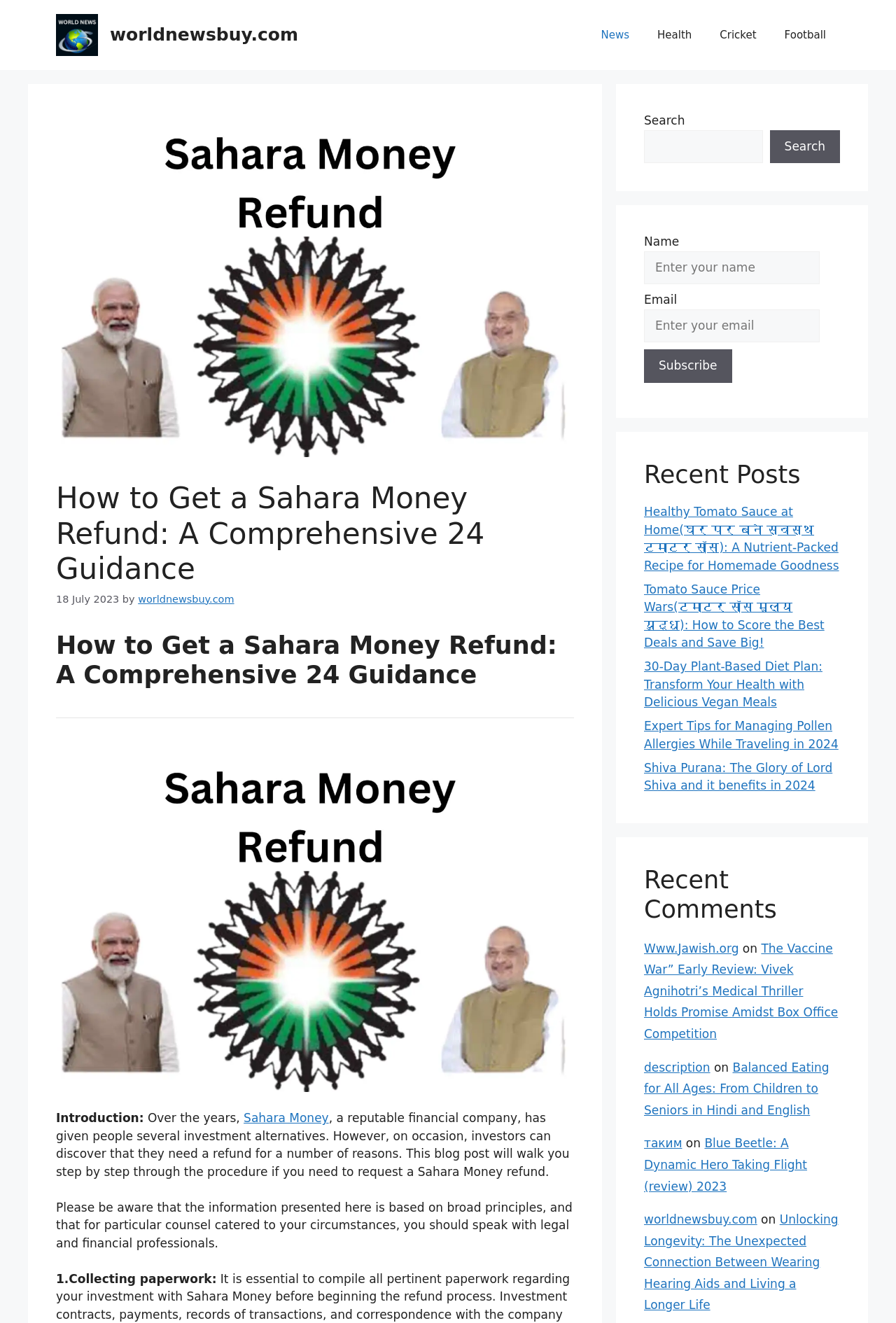Identify the bounding box coordinates for the element you need to click to achieve the following task: "Check recent comments". Provide the bounding box coordinates as four float numbers between 0 and 1, in the form [left, top, right, bottom].

[0.719, 0.654, 0.938, 0.698]